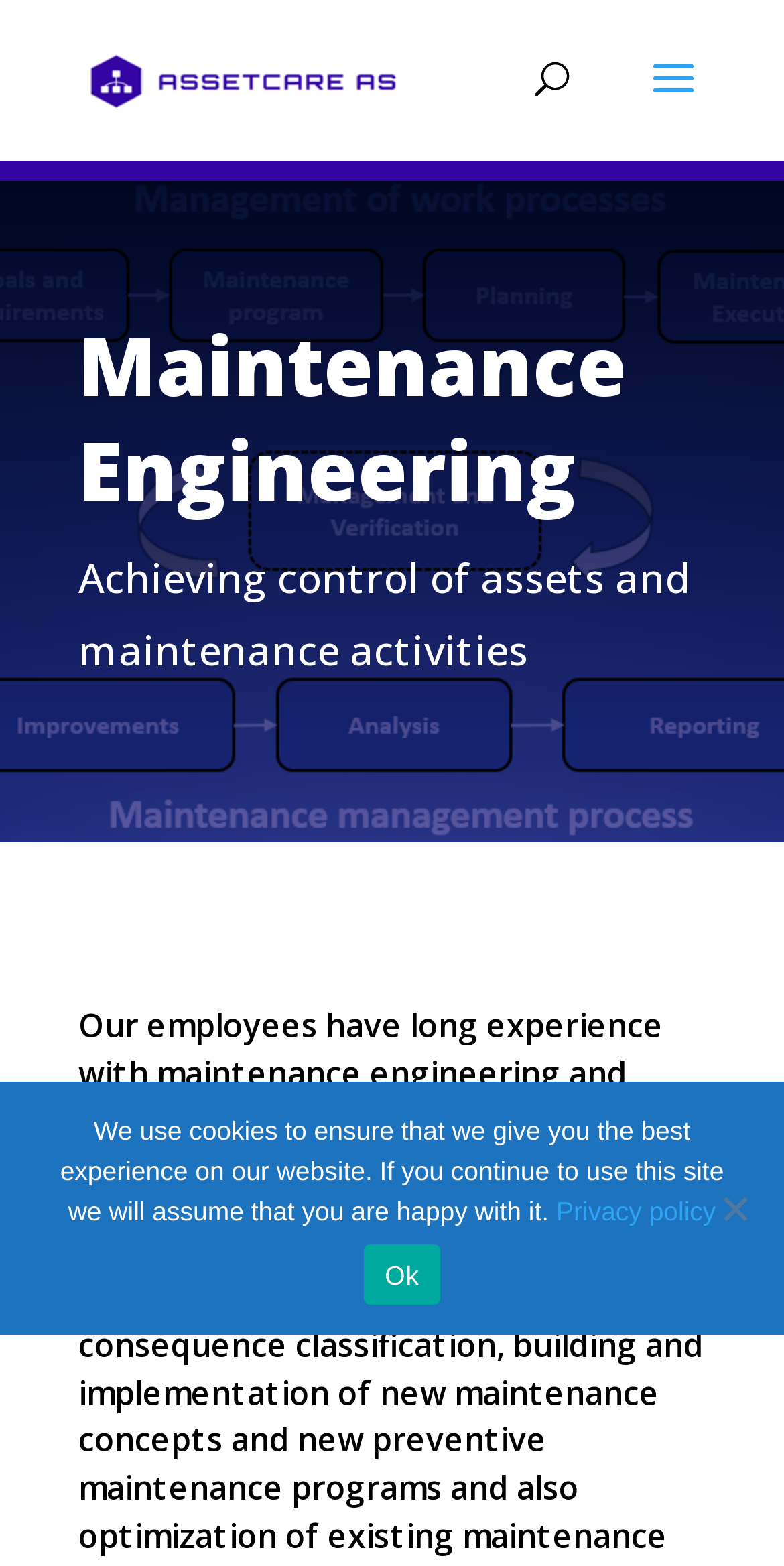Offer a detailed account of what is visible on the webpage.

The webpage is about Maintenance Engineering, with a prominent link to the website www.assetcare.no at the top, accompanied by a small image of the same website. Below this, there is a search bar that spans across most of the width of the page.

The main content of the page is divided into sections, with a heading "Maintenance Engineering" at the top, followed by a brief description of the company's expertise in achieving control of assets and maintenance activities. Further down, there is a longer paragraph that provides more information about the company's experience in maintenance engineering, mentioning that their employees have been working on various projects for over 30 years.

At the bottom of the page, there is a cookie notice dialog that is not currently in focus. This dialog contains a message explaining the use of cookies on the website, along with links to the privacy policy and an "Ok" button to acknowledge the notice. There is also a "No" button, but it is not clear what this button does.